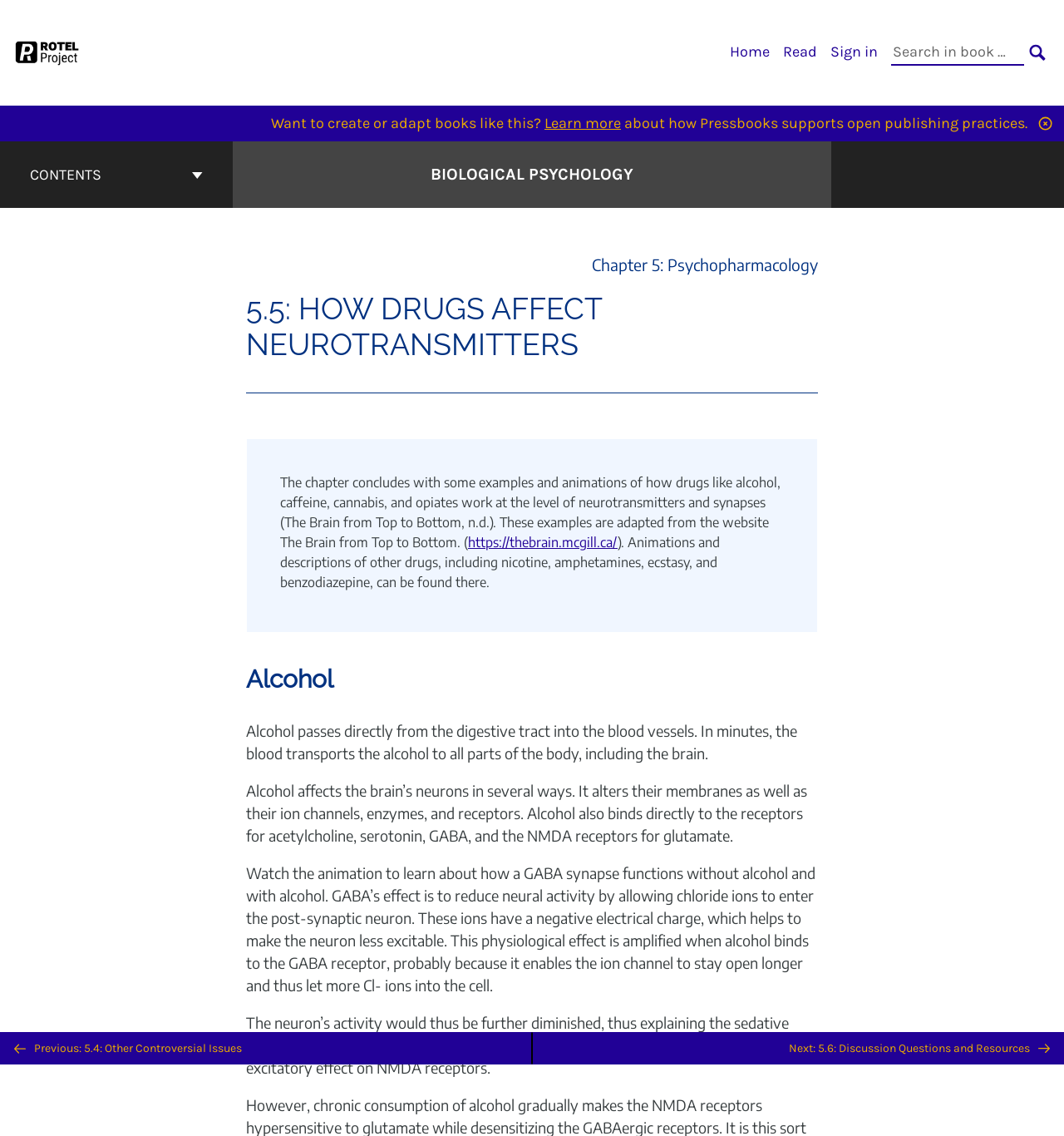Select the bounding box coordinates of the element I need to click to carry out the following instruction: "Search in book".

[0.838, 0.035, 0.962, 0.058]